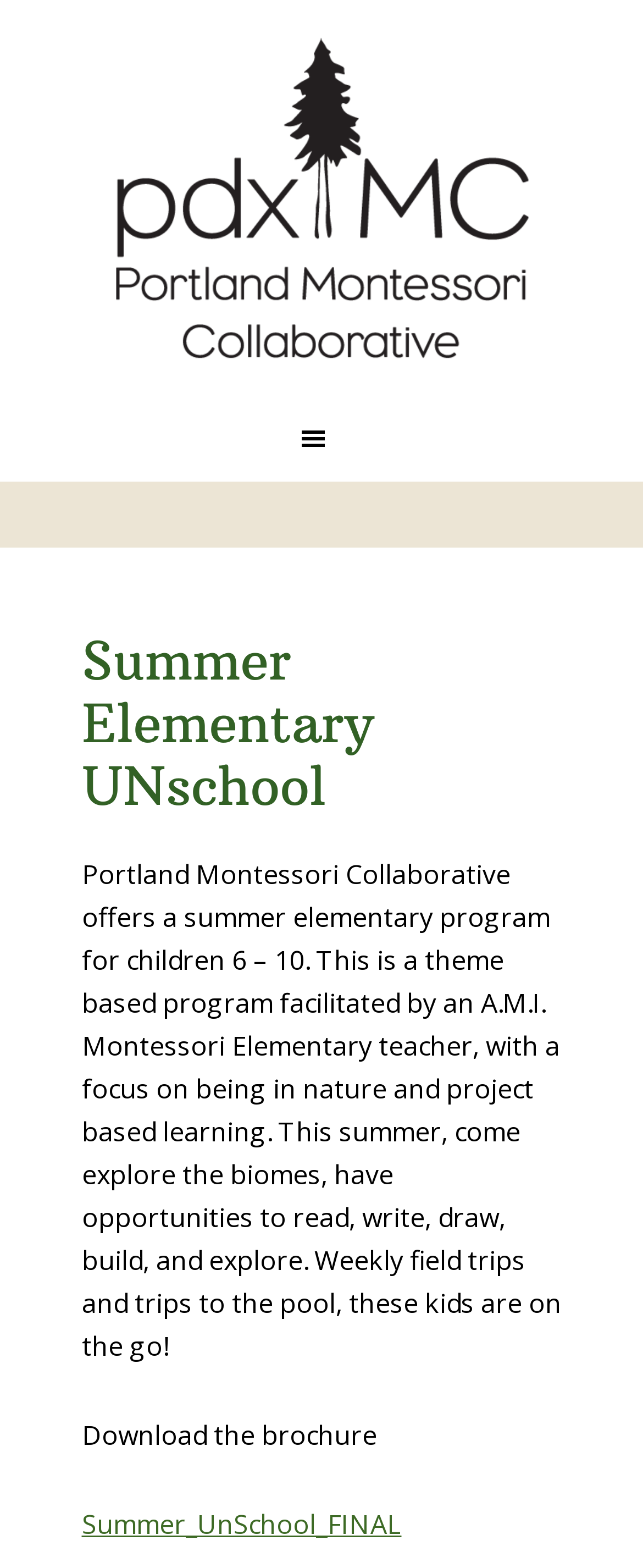What is the age range for the summer program?
Based on the image, answer the question with a single word or brief phrase.

6-10